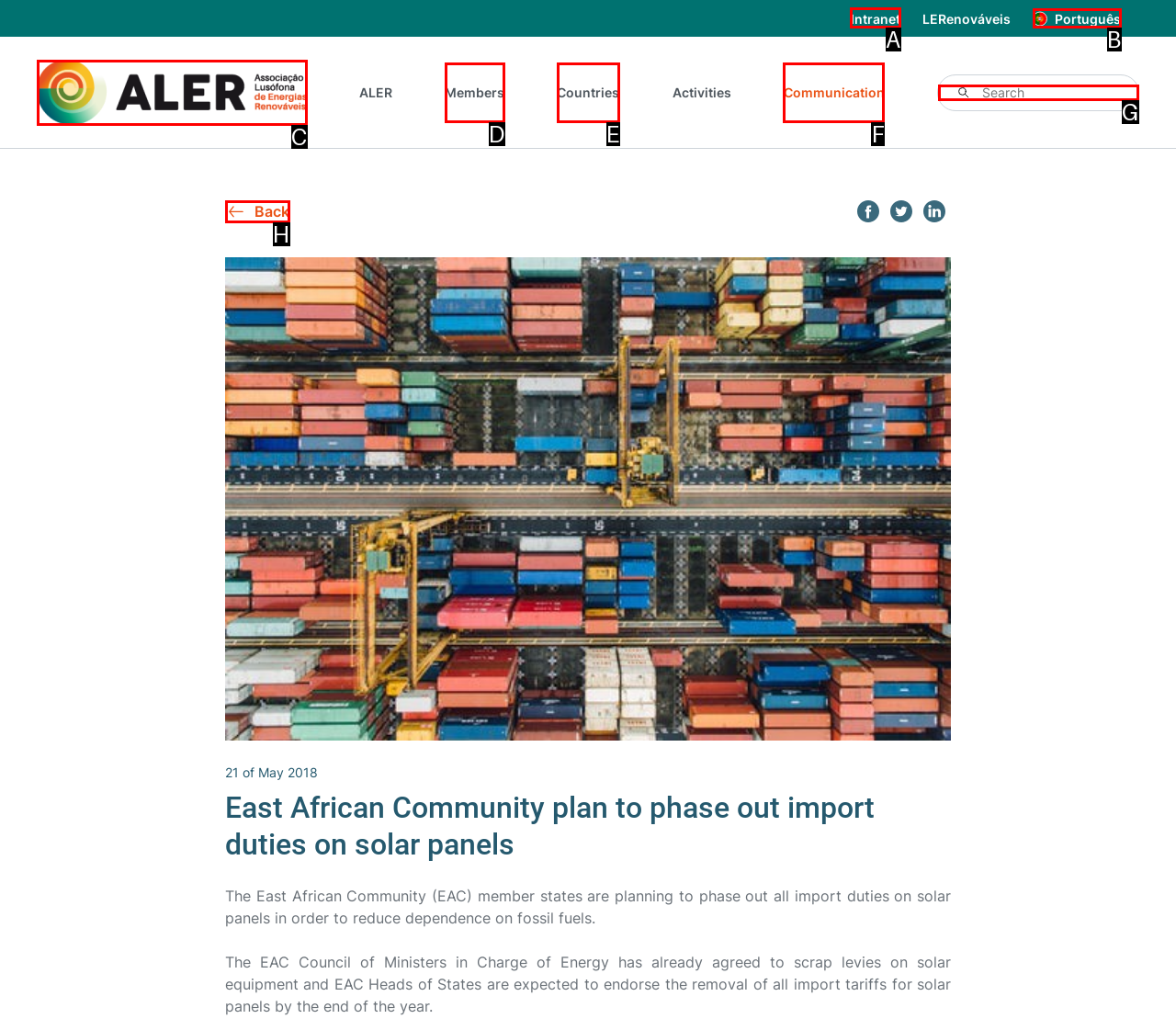Determine the HTML element to click for the instruction: click on the 'Intranet' link.
Answer with the letter corresponding to the correct choice from the provided options.

A